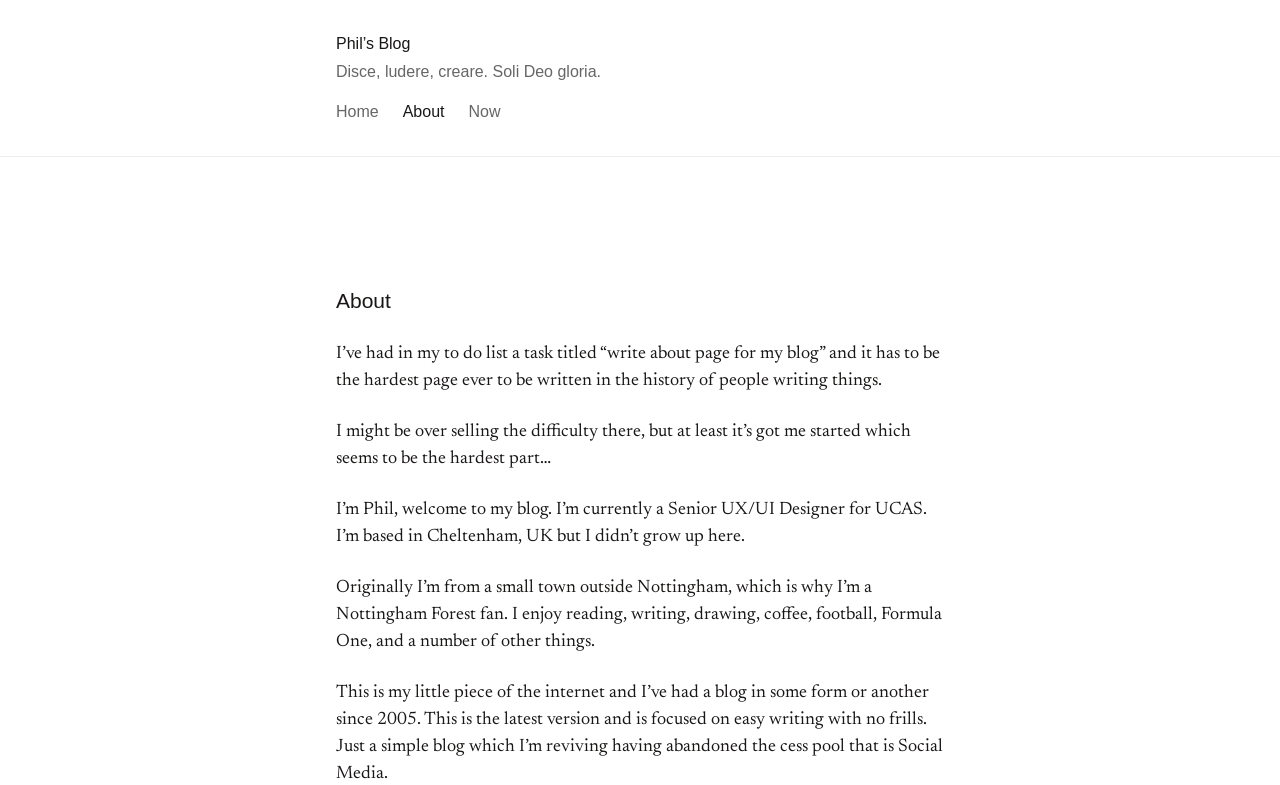What is the author's current occupation?
Please give a detailed and elaborate answer to the question.

I found the answer by reading the text in the StaticText element with the bounding box coordinates [0.263, 0.638, 0.724, 0.695], which mentions 'I’m currently a Senior UX/UI Designer for UCAS.'